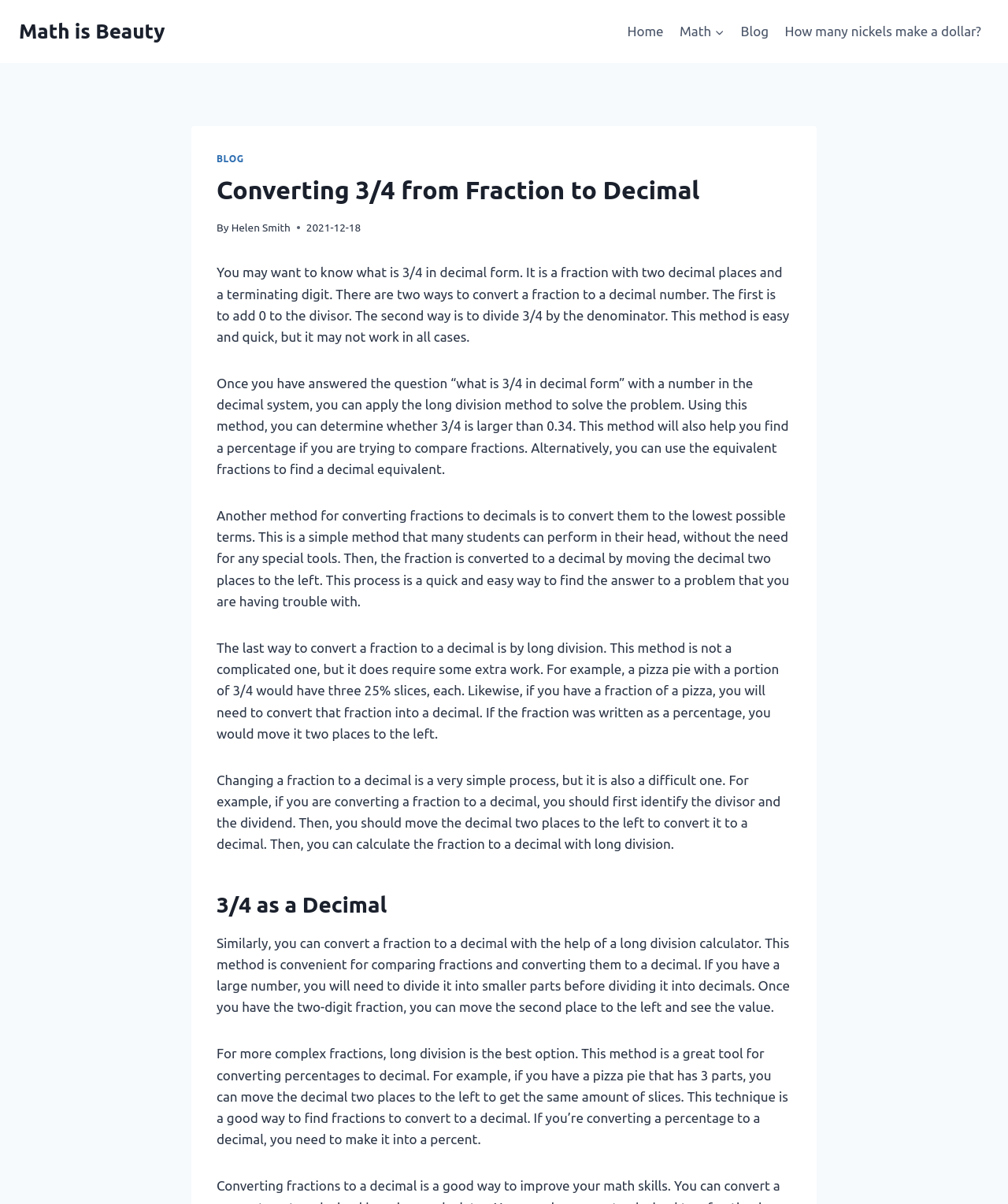Using the details from the image, please elaborate on the following question: How many methods are described to convert a fraction to a decimal?

The webpage describes four methods to convert a fraction to a decimal: adding 0 to the divisor, dividing by the denominator, converting to the lowest possible terms, and long division.